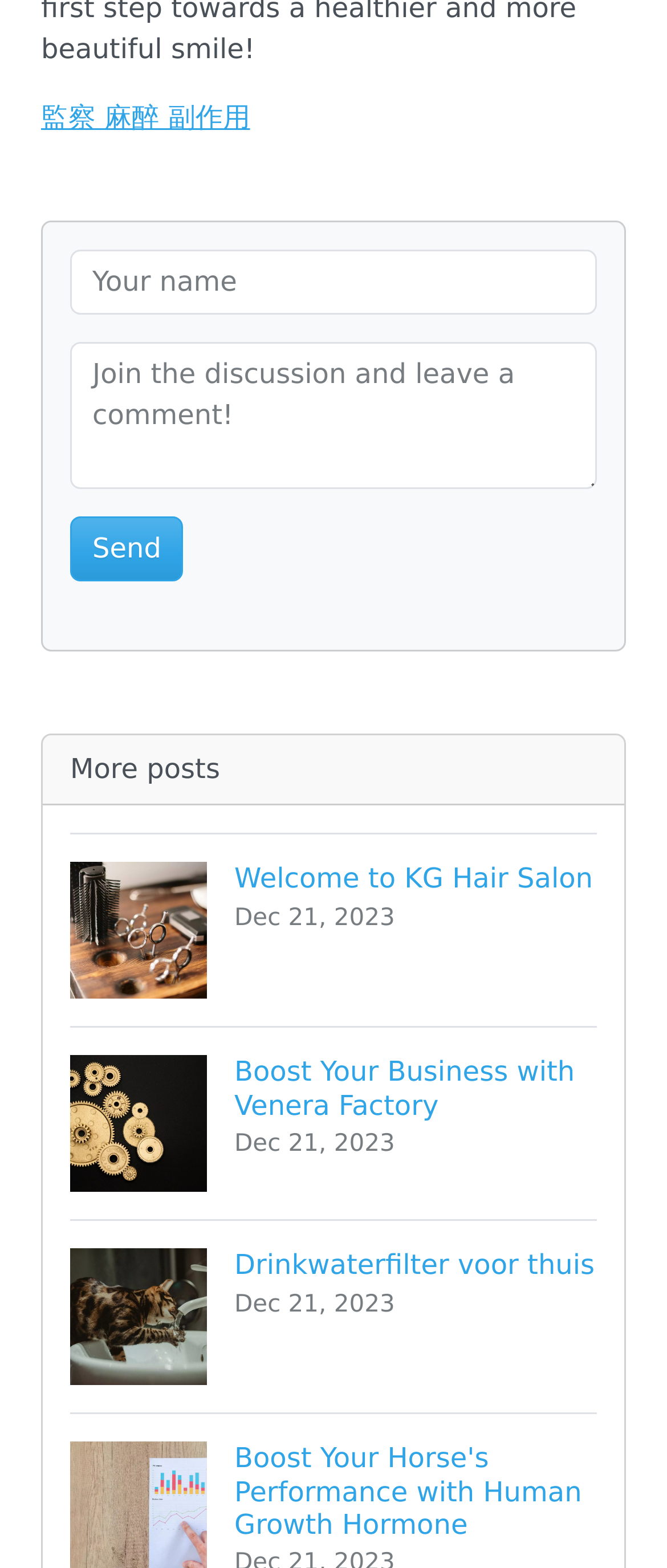Please determine the bounding box coordinates for the element with the description: "value="Send"".

[0.105, 0.33, 0.275, 0.371]